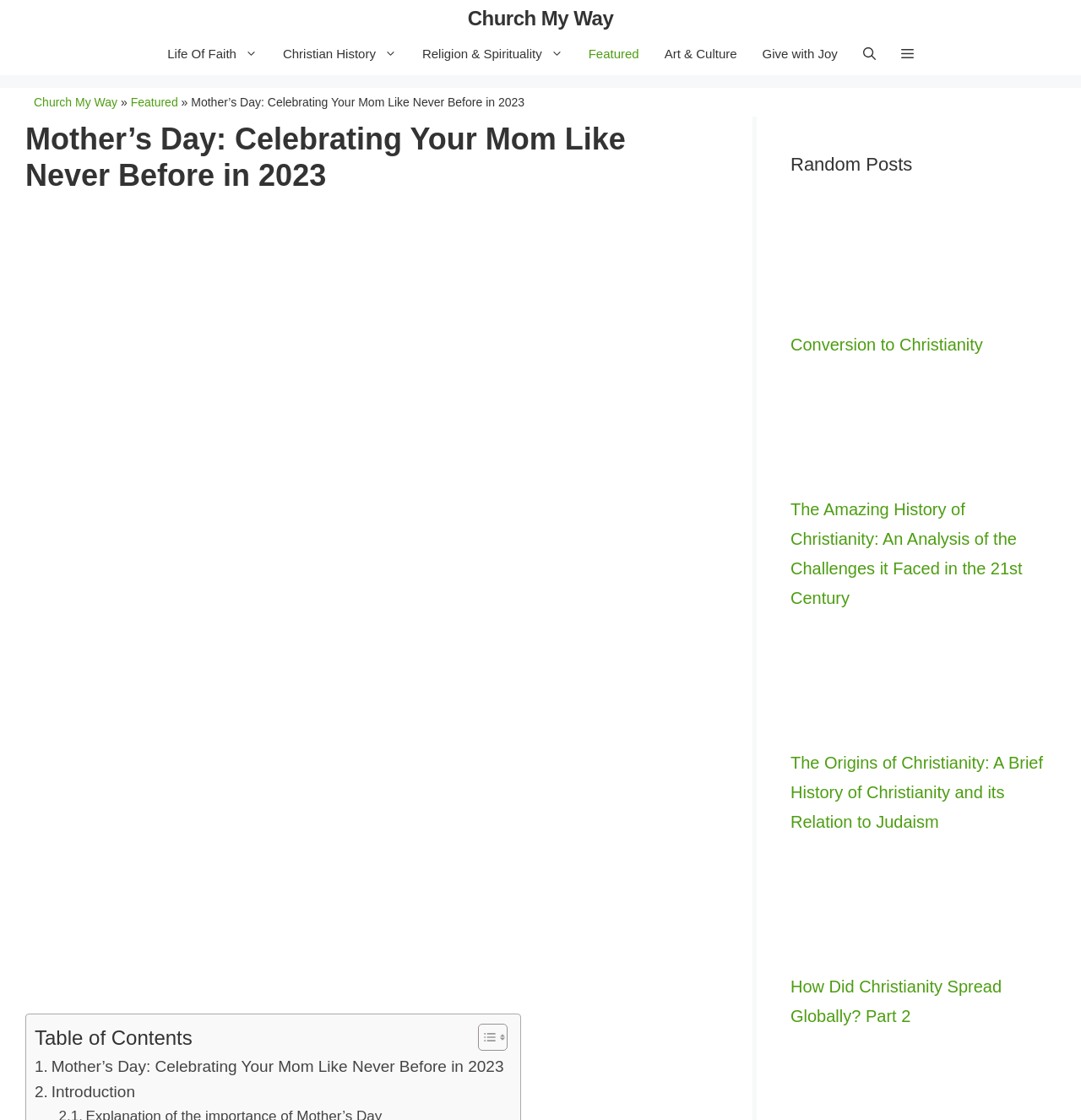Please find and report the primary heading text from the webpage.

Mother’s Day: Celebrating Your Mom Like Never Before in 2023